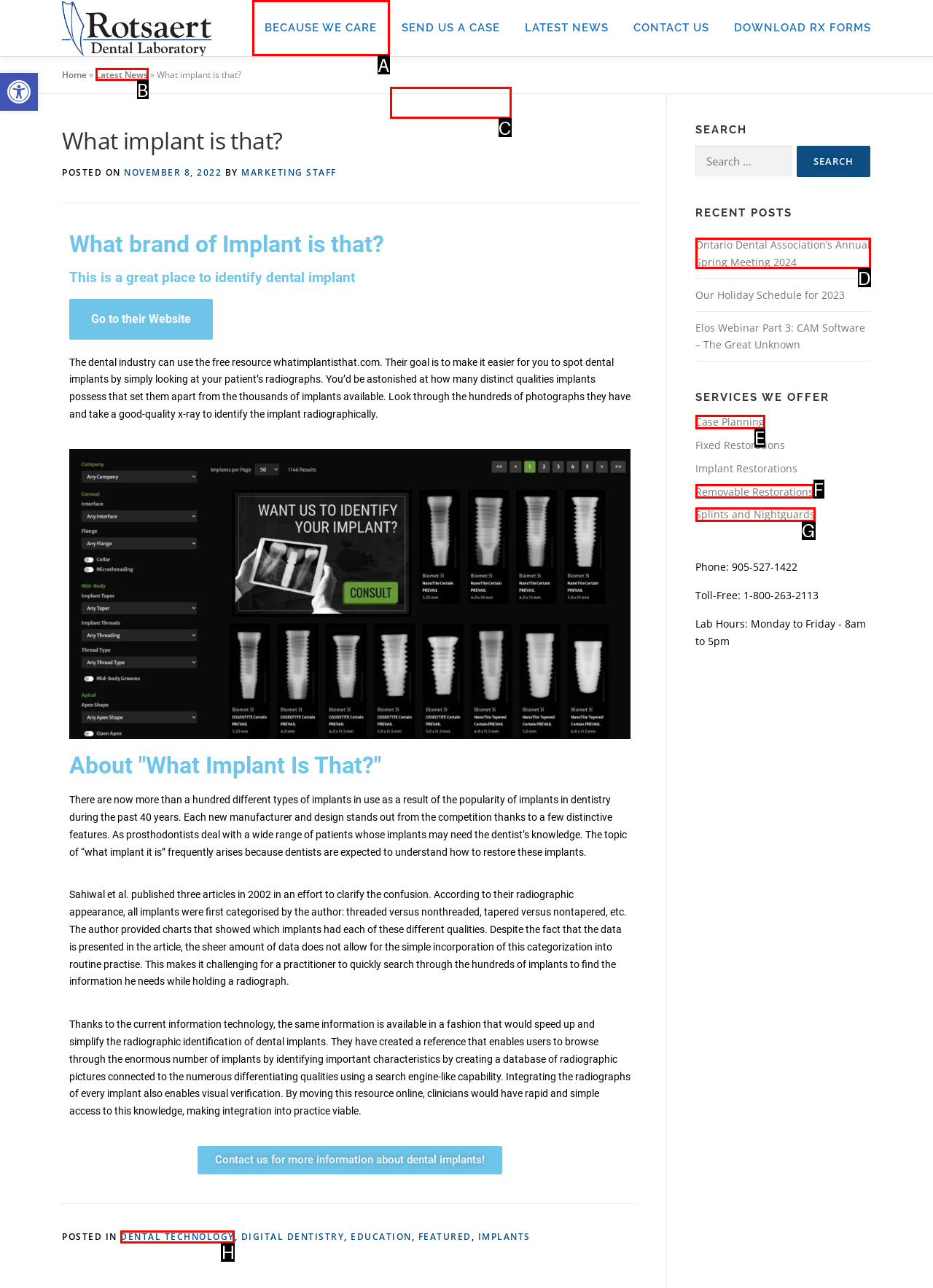Pick the option that corresponds to: Splints and Nightguards
Provide the letter of the correct choice.

G